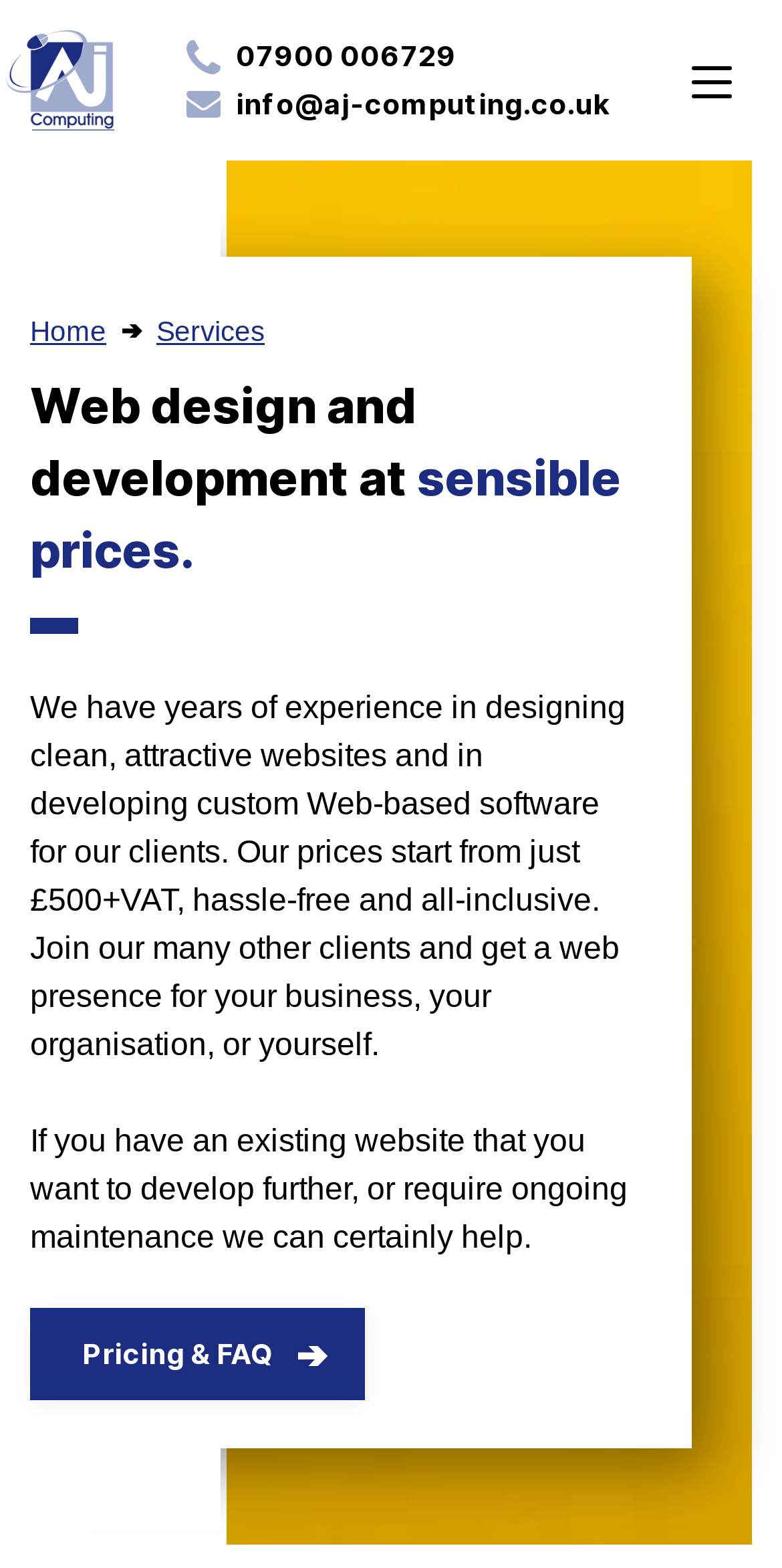Identify the headline of the webpage and generate its text content.

Web design and development at sensible prices.